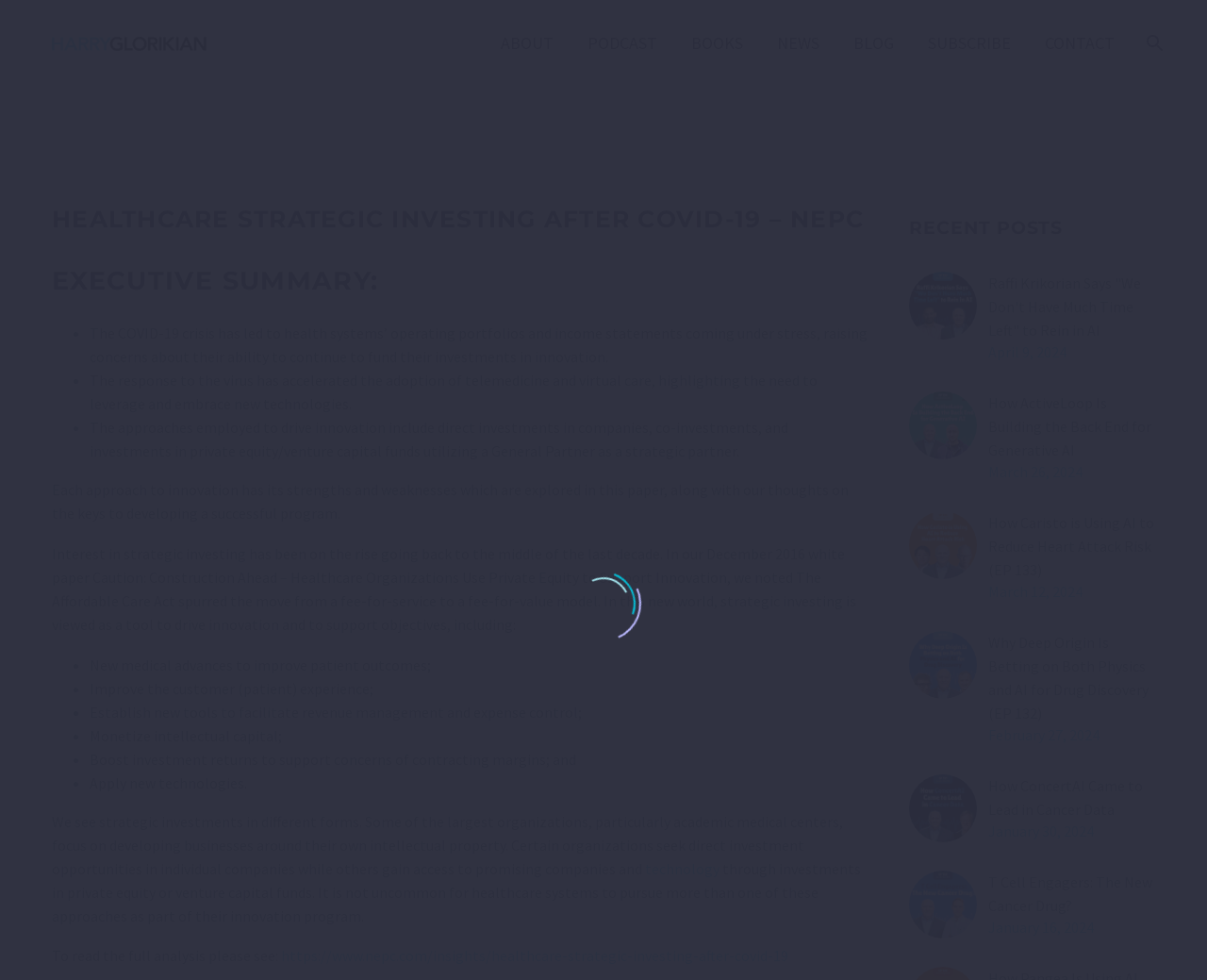Specify the bounding box coordinates of the area to click in order to follow the given instruction: "Click CONTACT US."

None